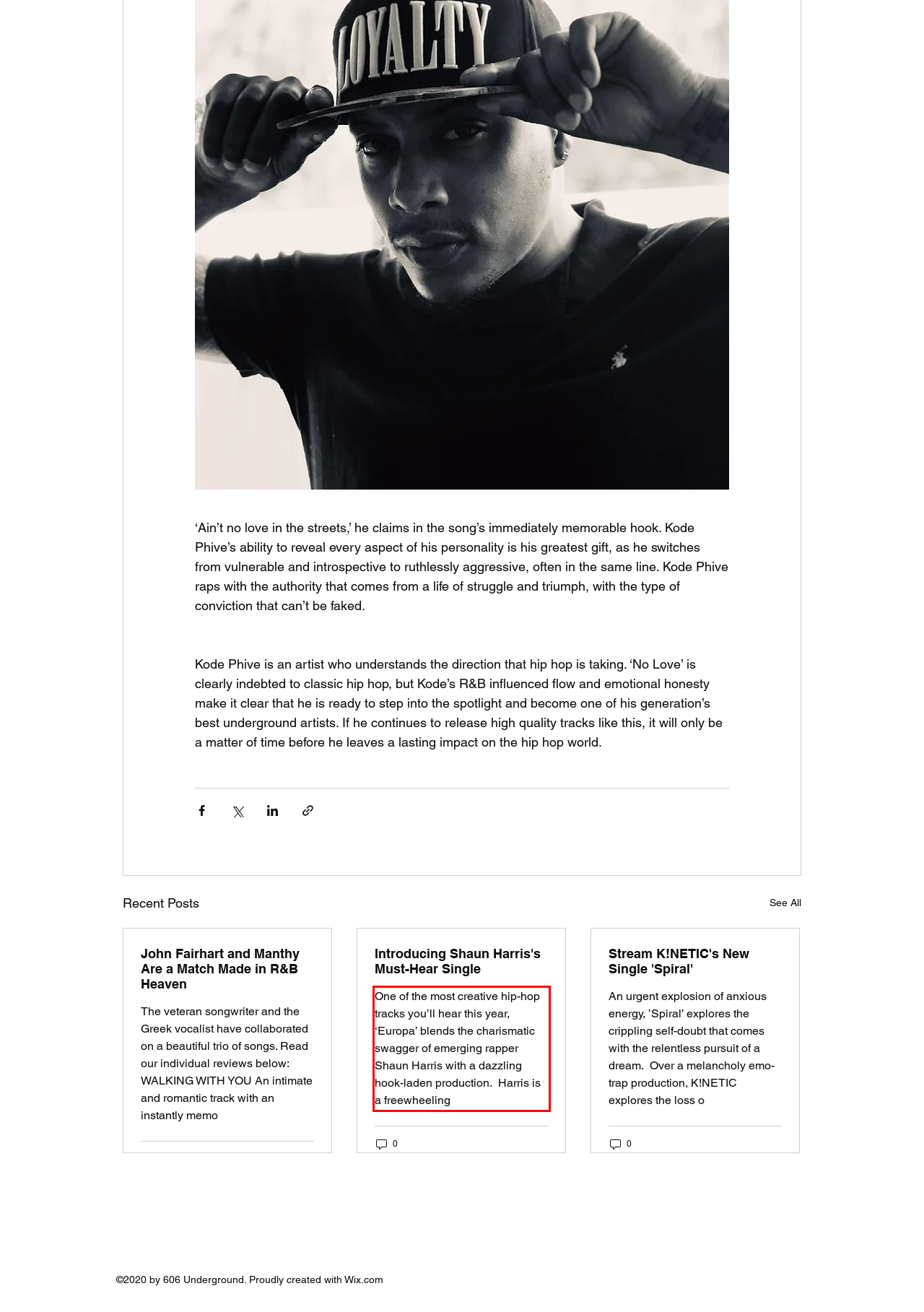Please look at the webpage screenshot and extract the text enclosed by the red bounding box.

One of the most creative hip-hop tracks you’ll hear this year, ‘Europa’ blends the charismatic swagger of emerging rapper Shaun Harris with a dazzling hook-laden production. Harris is a freewheeling